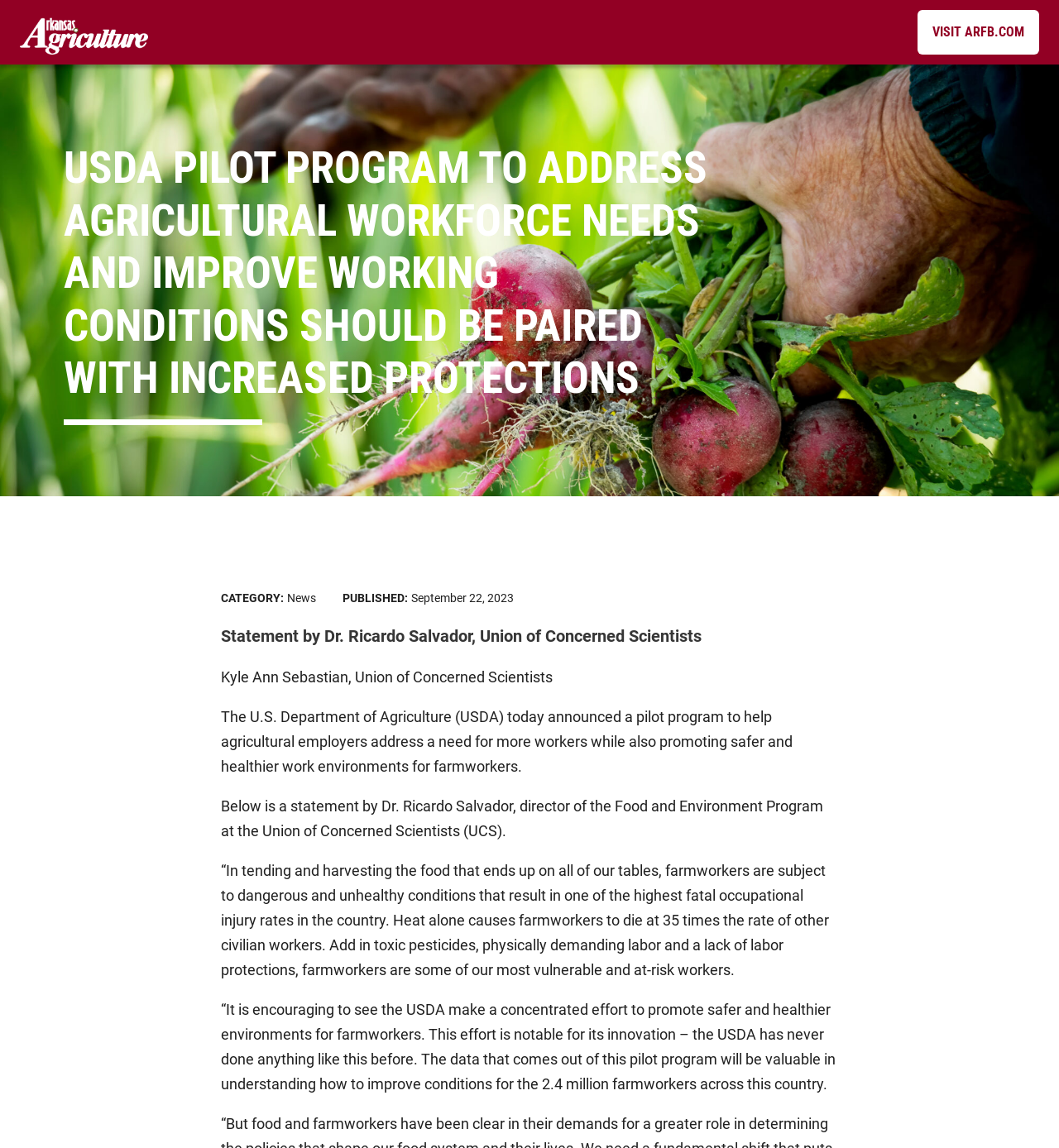Review the image closely and give a comprehensive answer to the question: What is the category of this article?

I determined the category of this article by looking at the static text 'CATEGORY:' and the link 'News' that follows it, which suggests that the category of this article is 'News'.